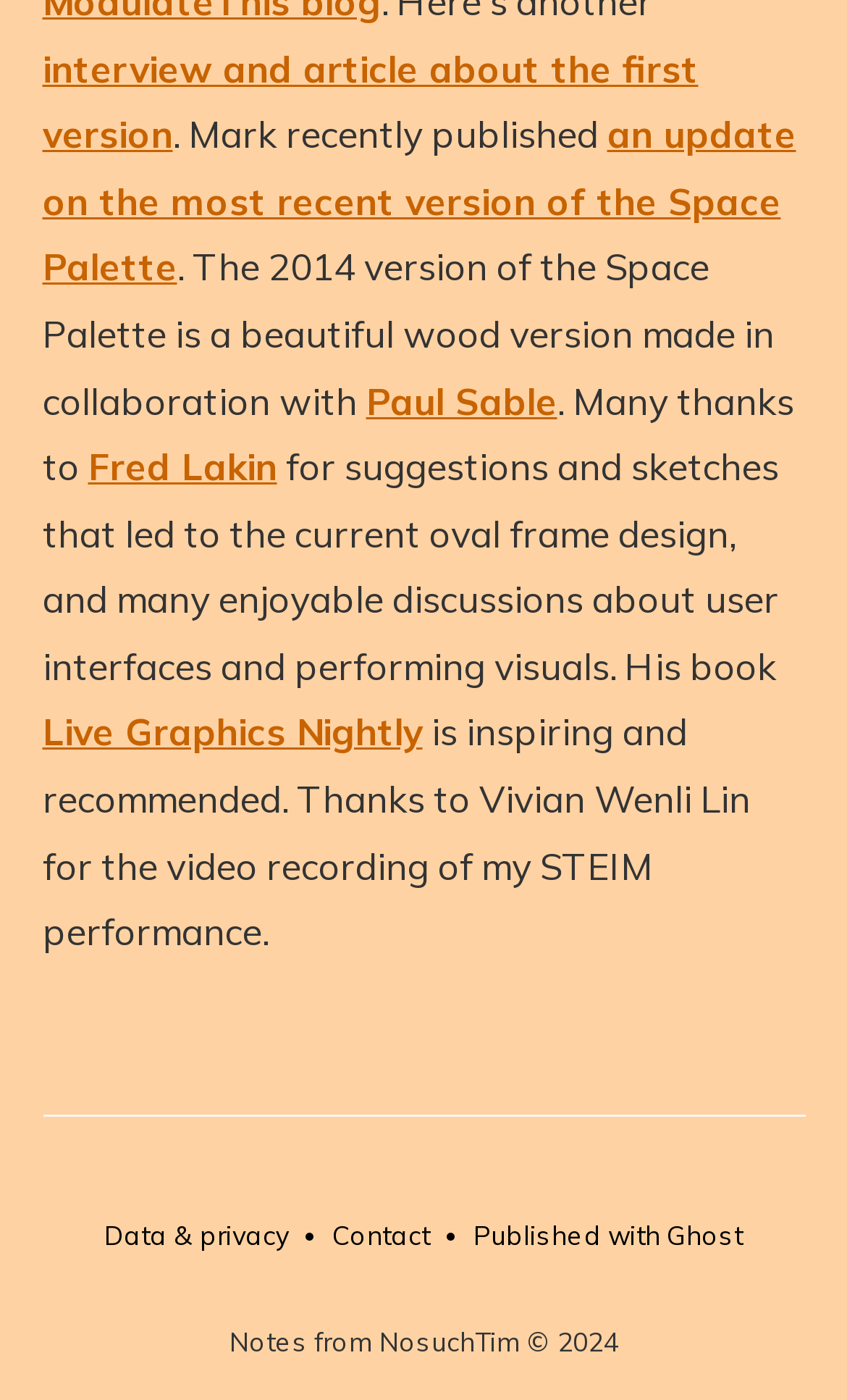Find the bounding box coordinates of the element to click in order to complete this instruction: "visit Paul Sable's page". The bounding box coordinates must be four float numbers between 0 and 1, denoted as [left, top, right, bottom].

[0.432, 0.269, 0.658, 0.302]